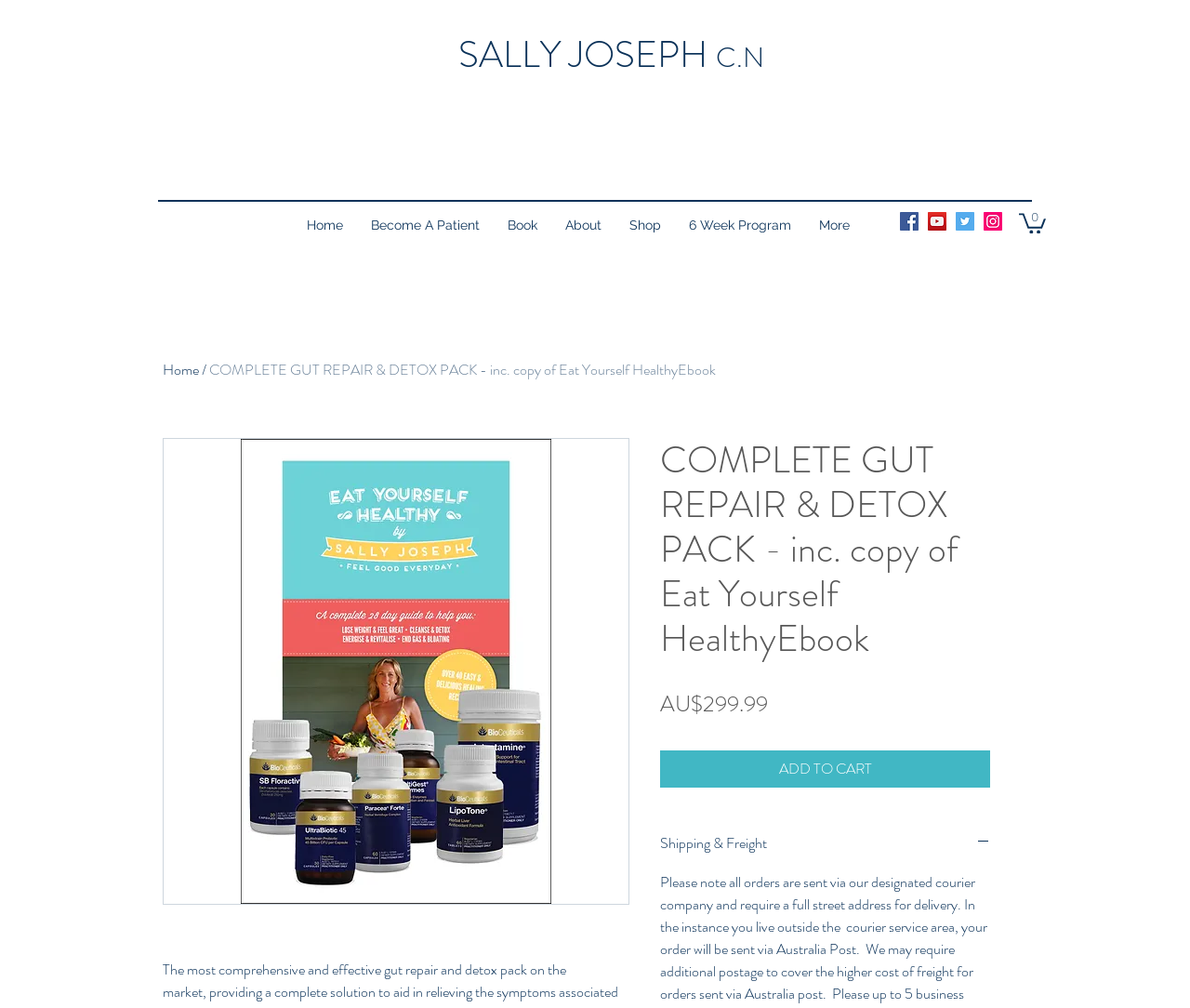How many navigation links are there?
Look at the image and answer the question using a single word or phrase.

7